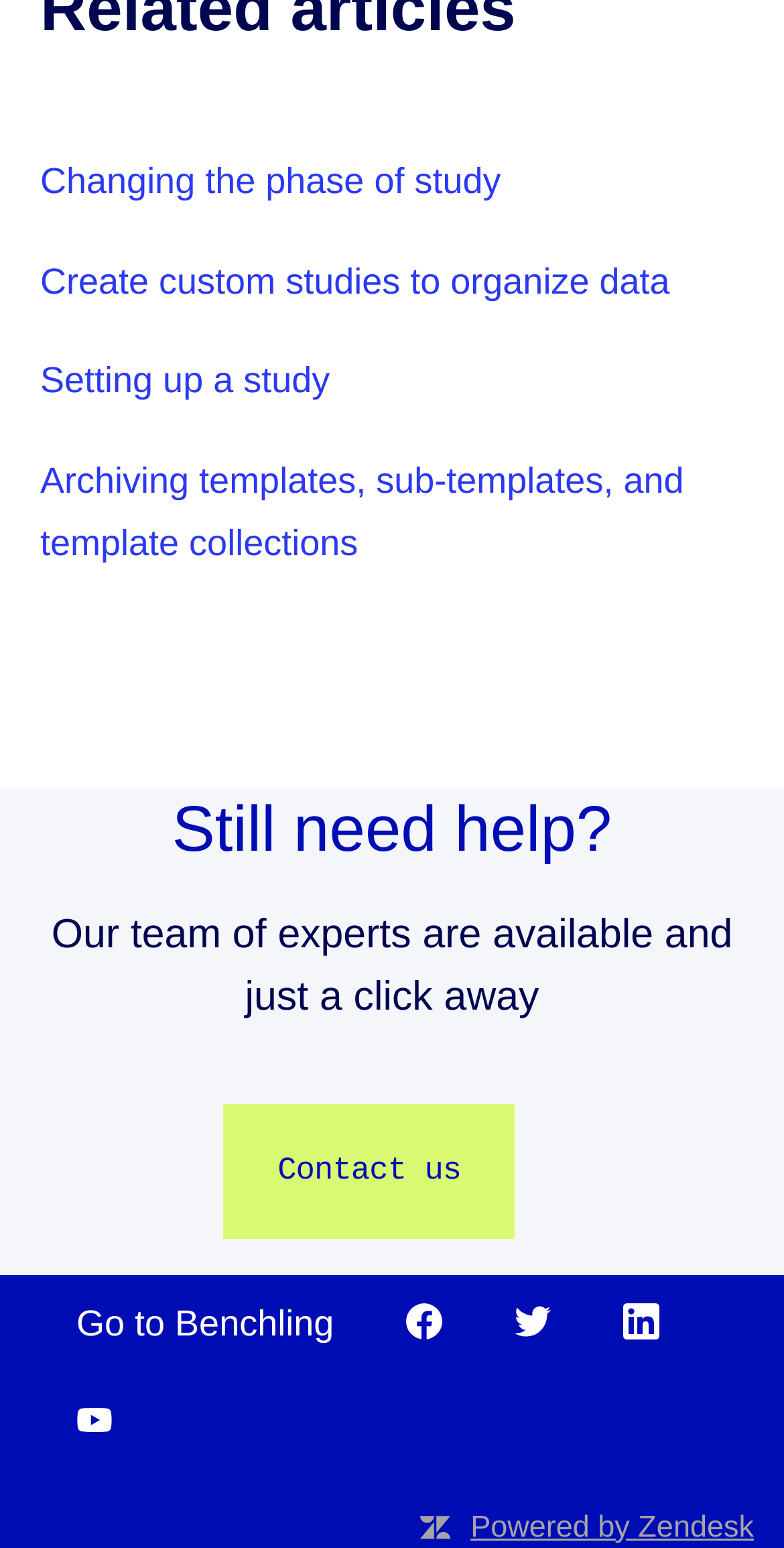Please identify the coordinates of the bounding box that should be clicked to fulfill this instruction: "Click on 'Setting up a study'".

[0.051, 0.215, 0.897, 0.279]